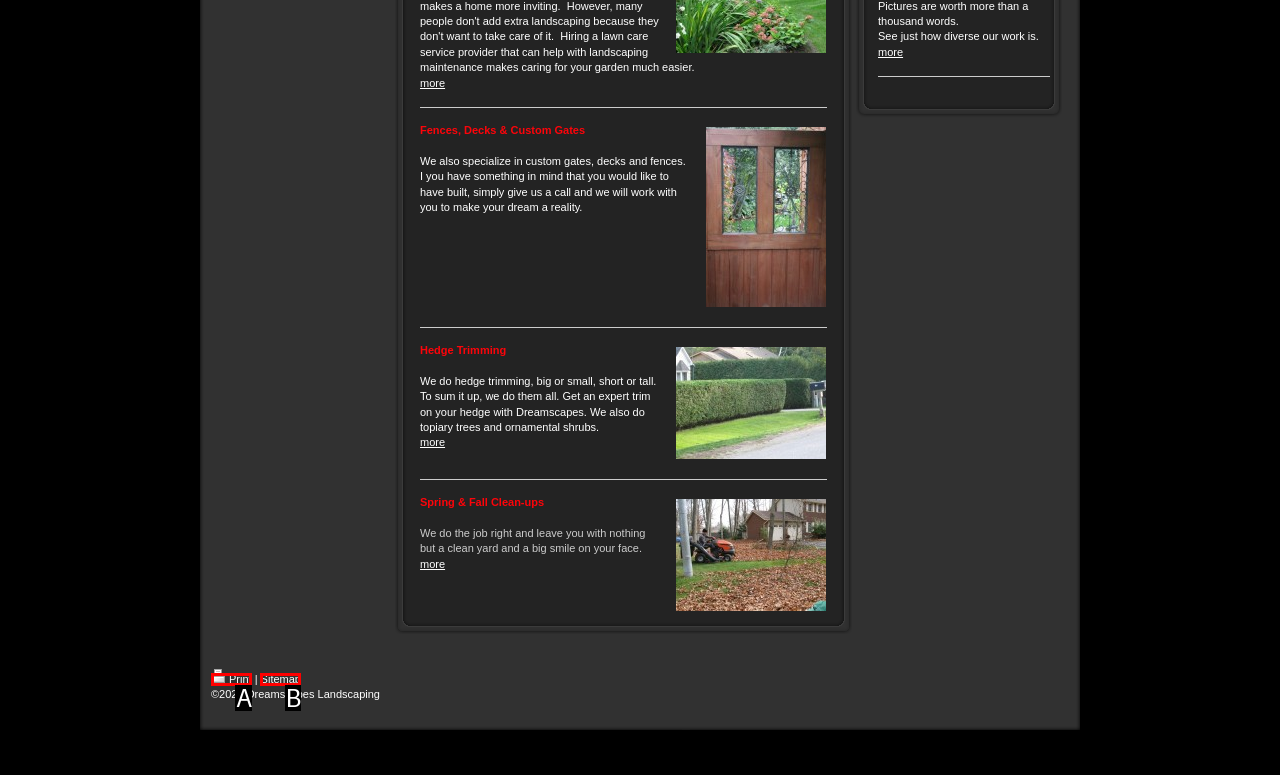Which UI element corresponds to this description: Sitemap
Reply with the letter of the correct option.

B